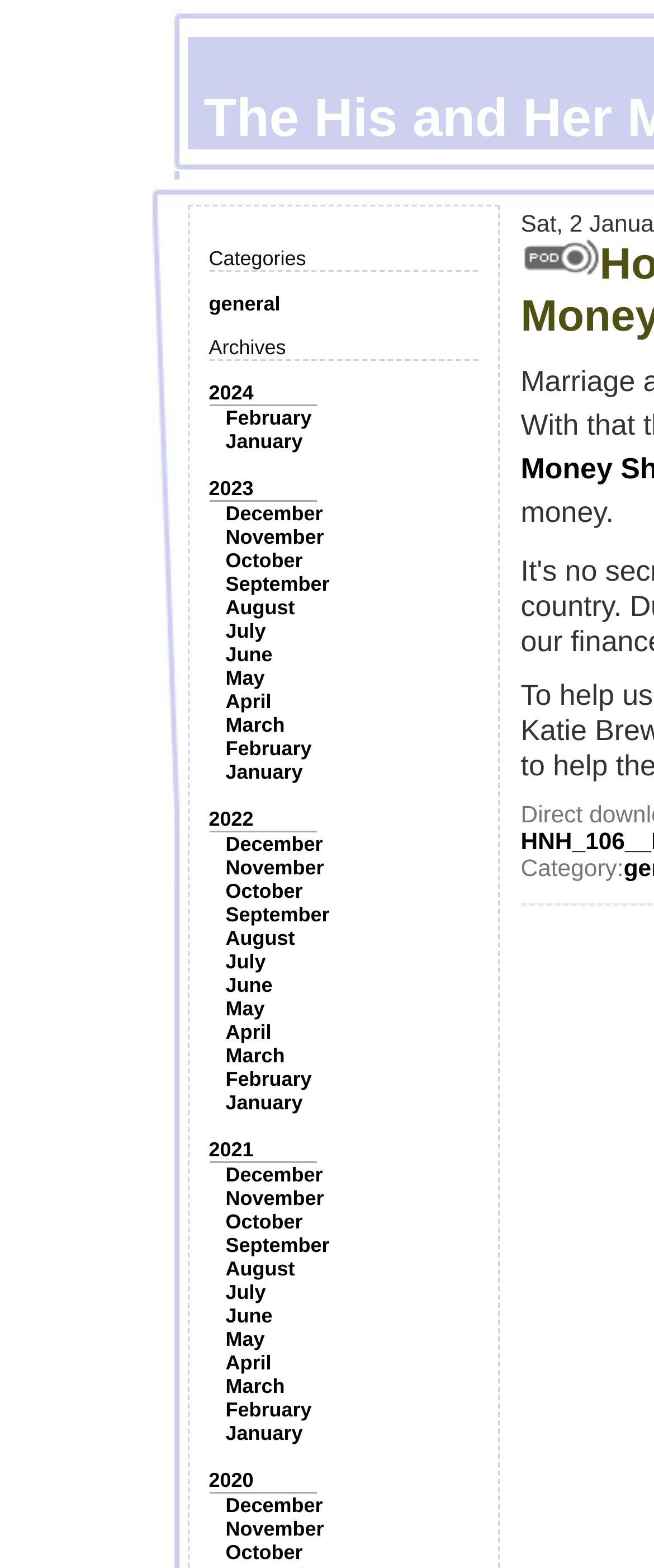Specify the bounding box coordinates of the element's region that should be clicked to achieve the following instruction: "View archives". The bounding box coordinates consist of four float numbers between 0 and 1, in the format [left, top, right, bottom].

[0.319, 0.214, 0.437, 0.229]